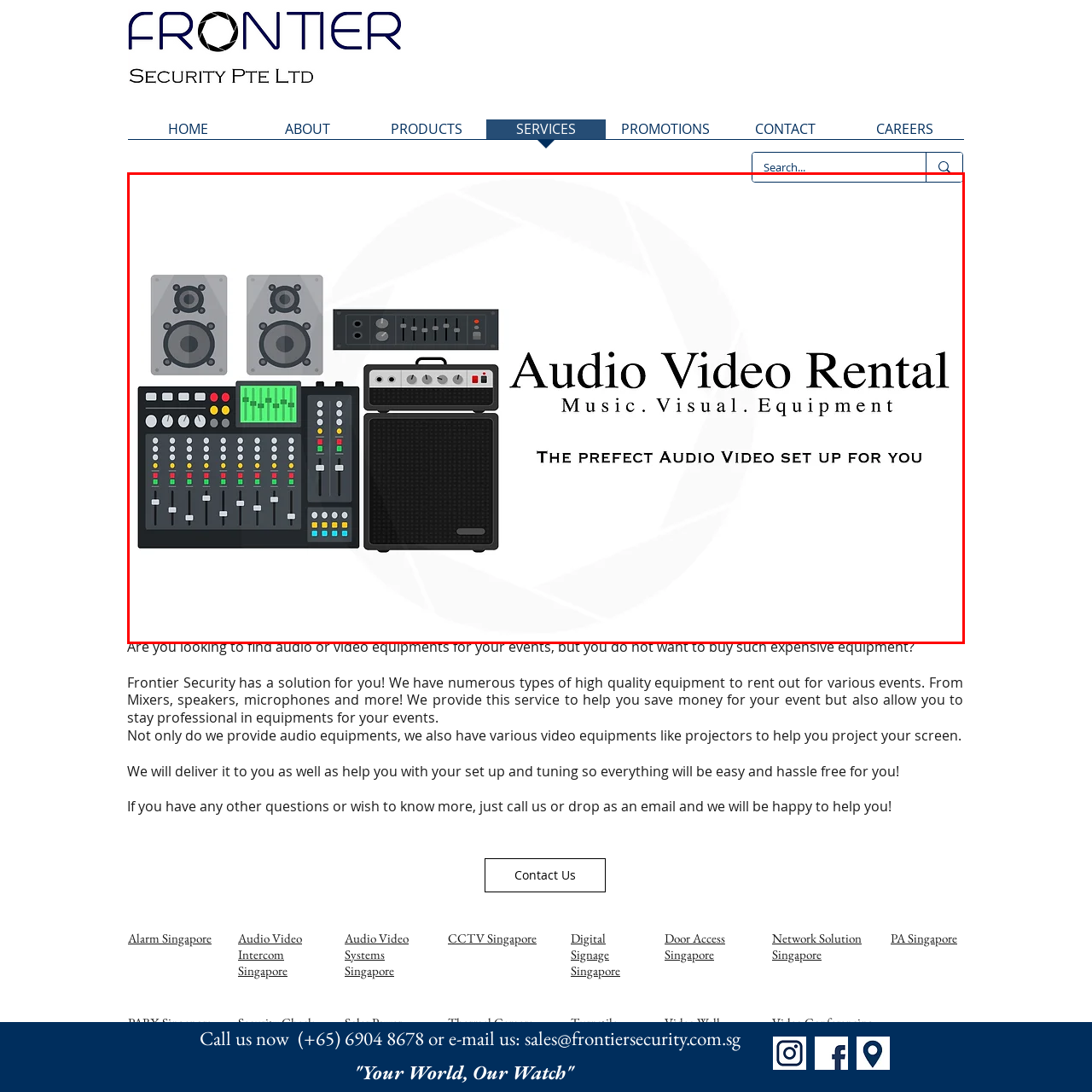What is the purpose of the sound amplifier?  
Carefully review the image highlighted by the red outline and respond with a comprehensive answer based on the image's content.

The presence of a sound amplifier in the arrangement suggests that its purpose is to amplify sound, which is essential for events that require high-quality audio output.